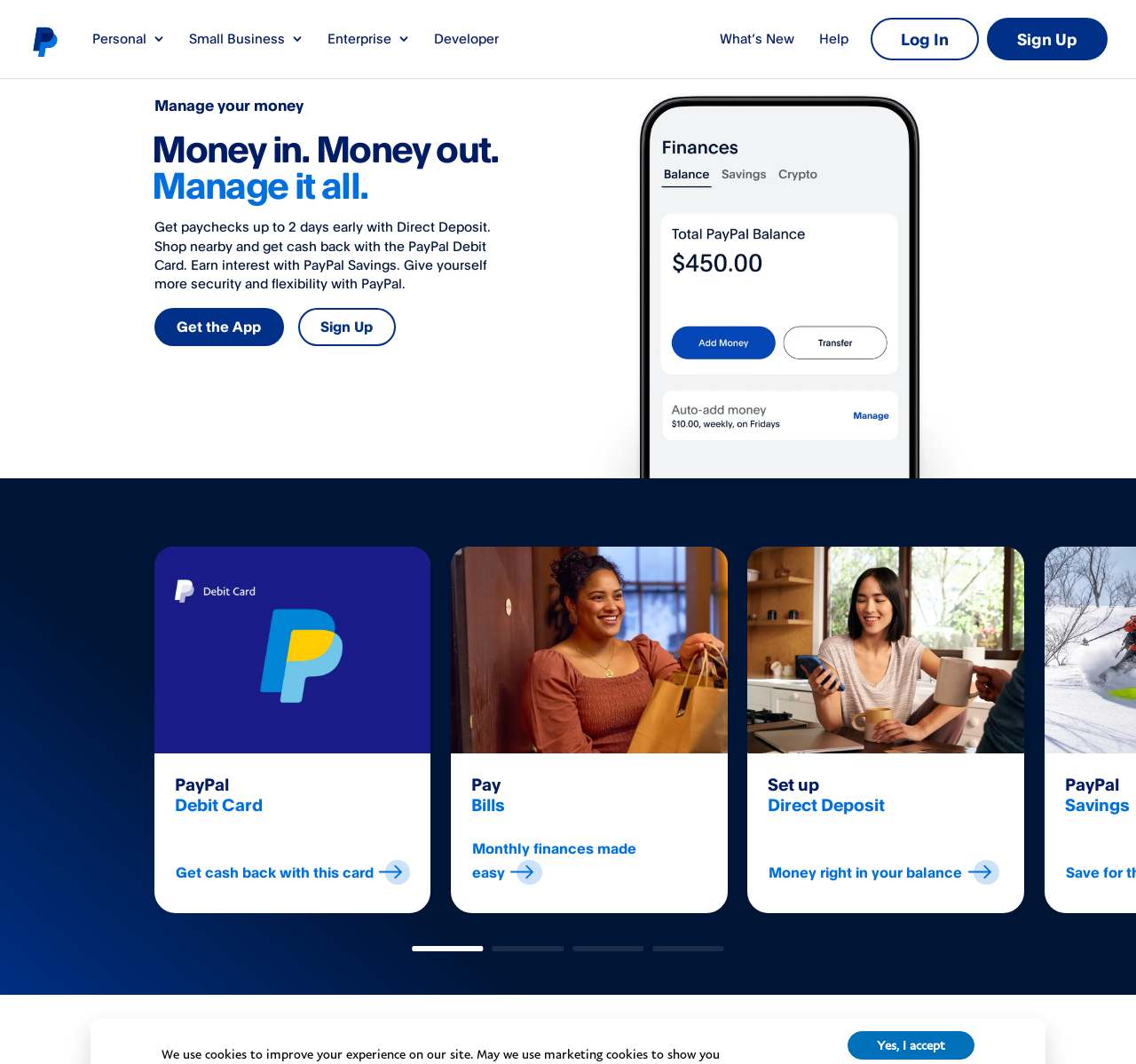Identify the bounding box of the HTML element described as: "Log In".

[0.766, 0.017, 0.862, 0.057]